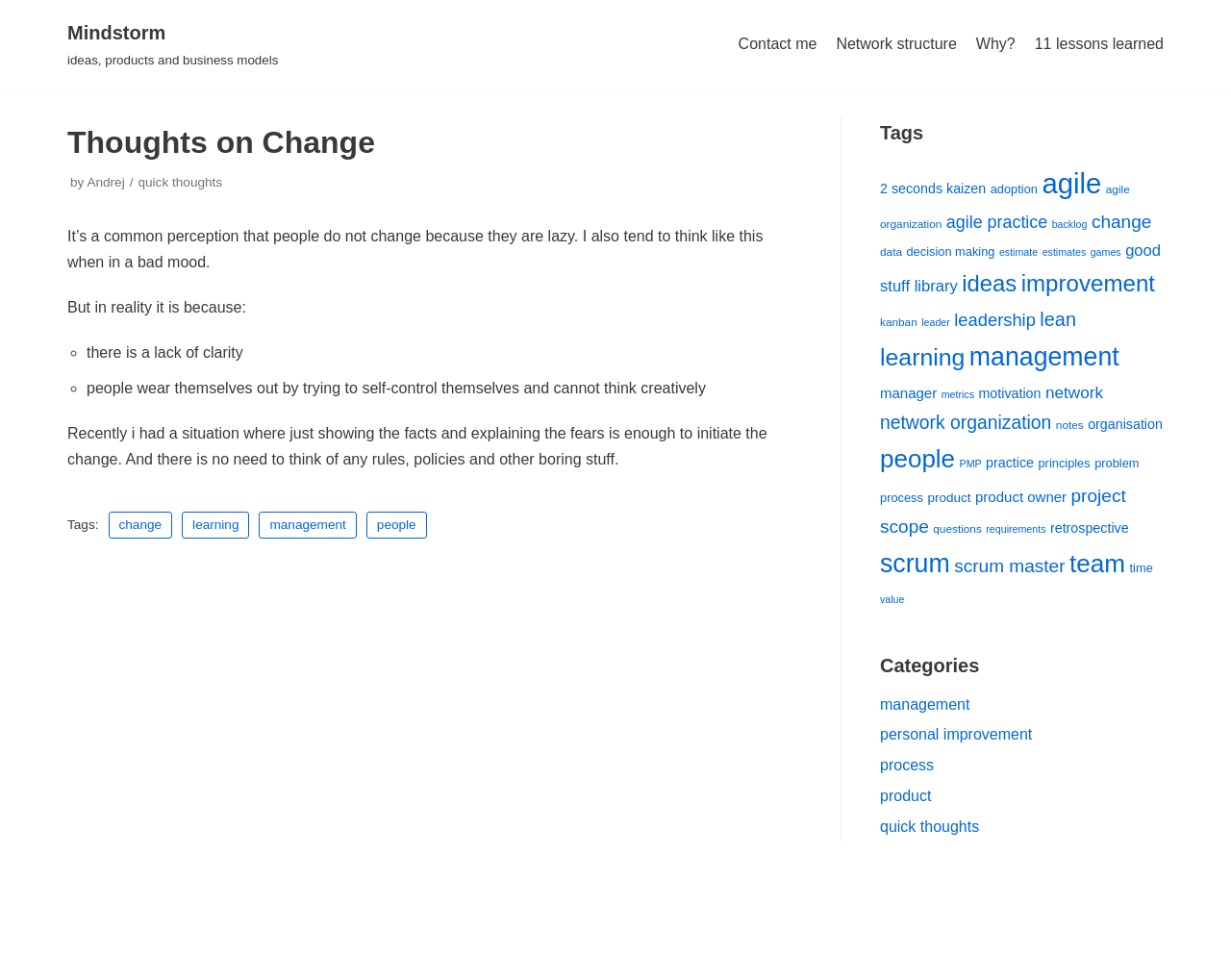Please identify the bounding box coordinates of the area that needs to be clicked to follow this instruction: "Read the article 'Thoughts on Change'".

[0.043, 0.09, 0.683, 0.858]